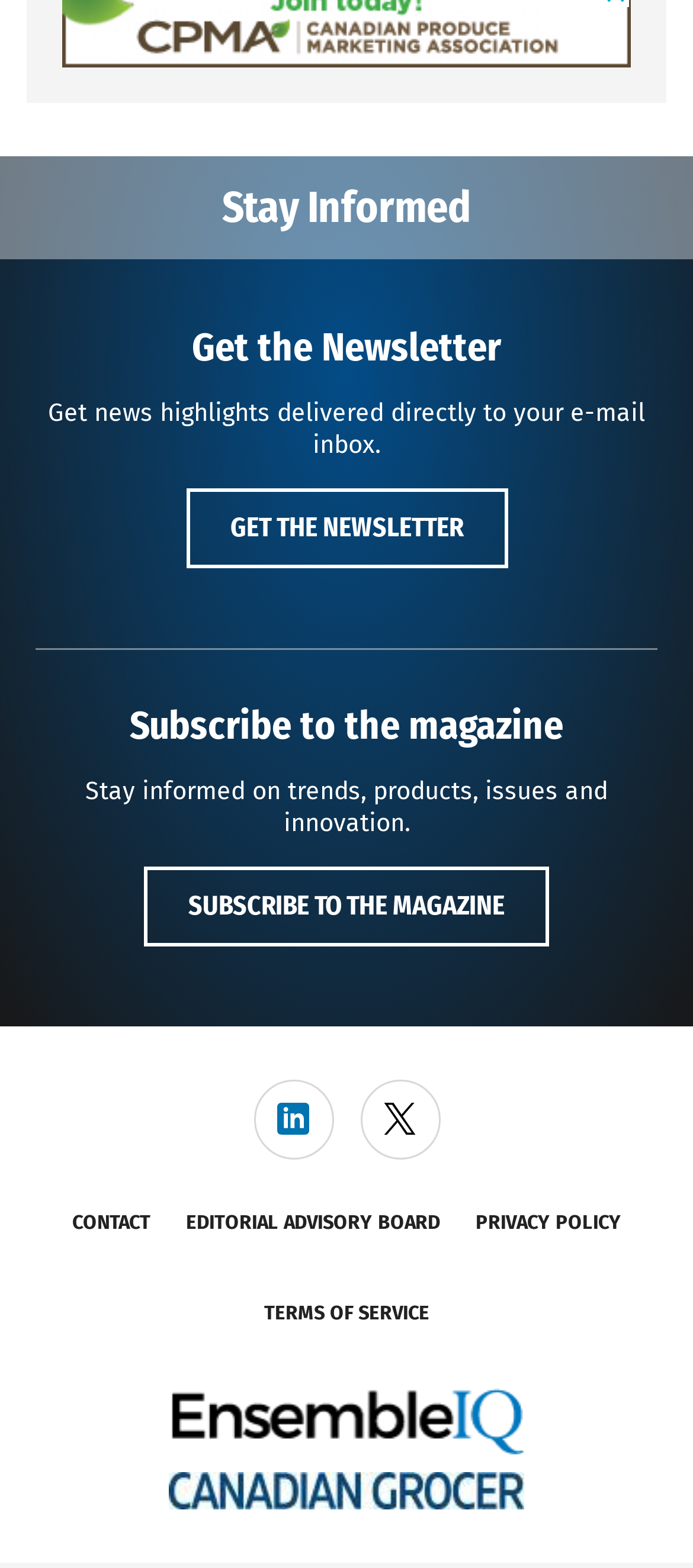Given the element description "alt="CG Logo"" in the screenshot, predict the bounding box coordinates of that UI element.

[0.244, 0.938, 0.756, 0.962]